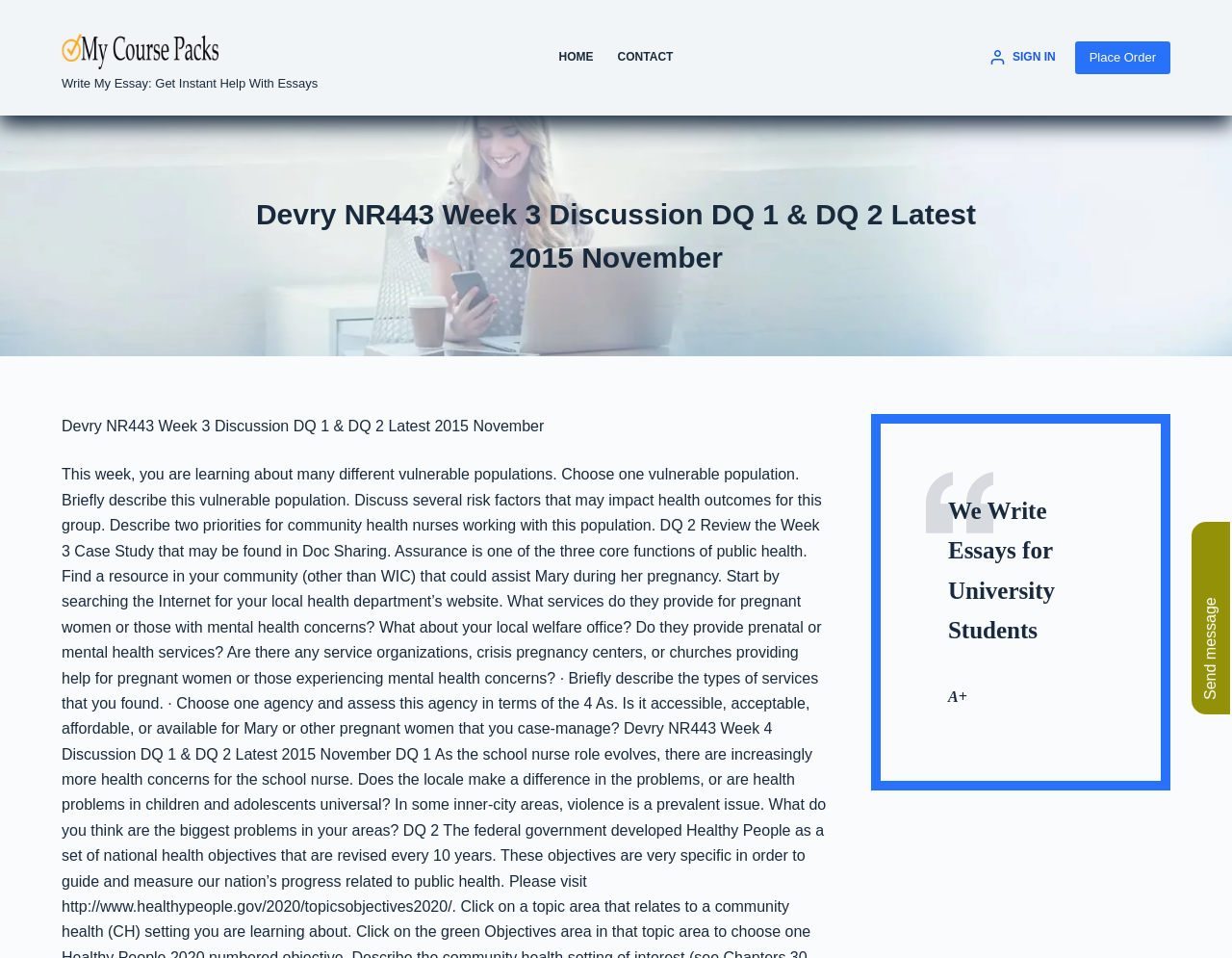Respond to the question with just a single word or phrase: 
How many links are in the top section of the webpage?

3